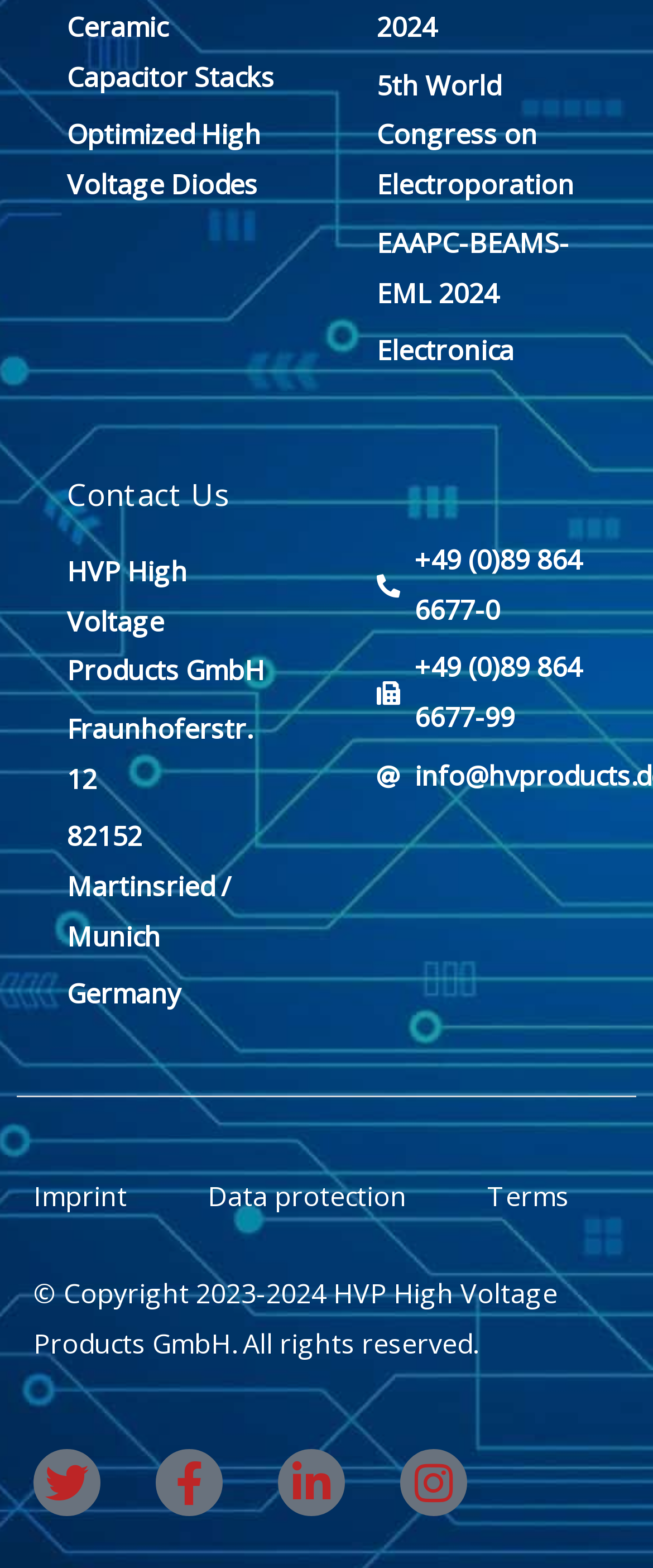Given the webpage screenshot and the description, determine the bounding box coordinates (top-left x, top-left y, bottom-right x, bottom-right y) that define the location of the UI element matching this description: Contact Us

[0.103, 0.302, 0.351, 0.328]